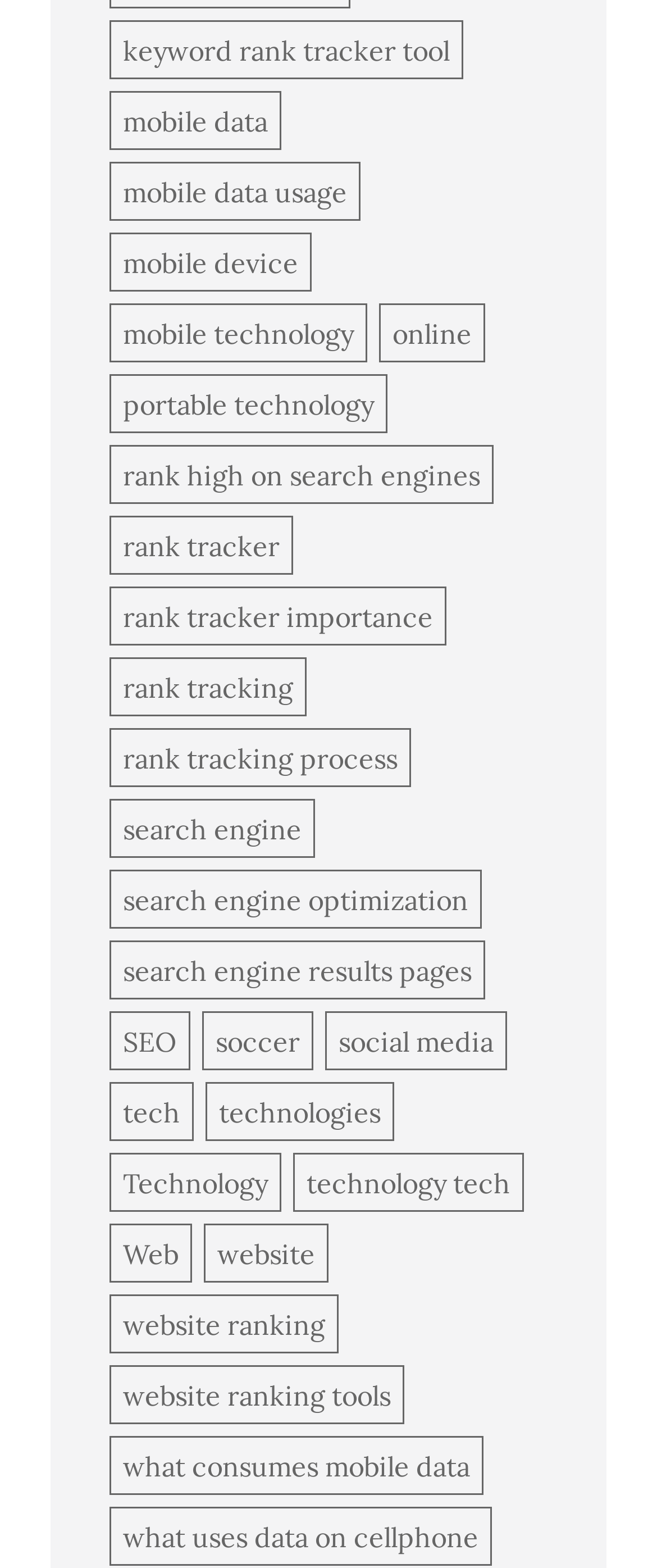Answer the following inquiry with a single word or phrase:
What is SEO?

Search engine optimization